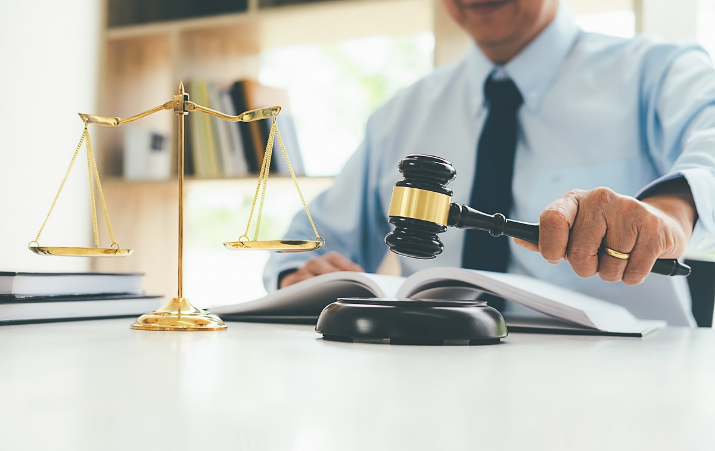What is the symbolic object on the left?
Provide a detailed answer to the question, using the image to inform your response.

The object on the left is a set of brass scales of justice, which symbolizes fairness and the legal process, emphasizing the importance of justice in the legal profession.